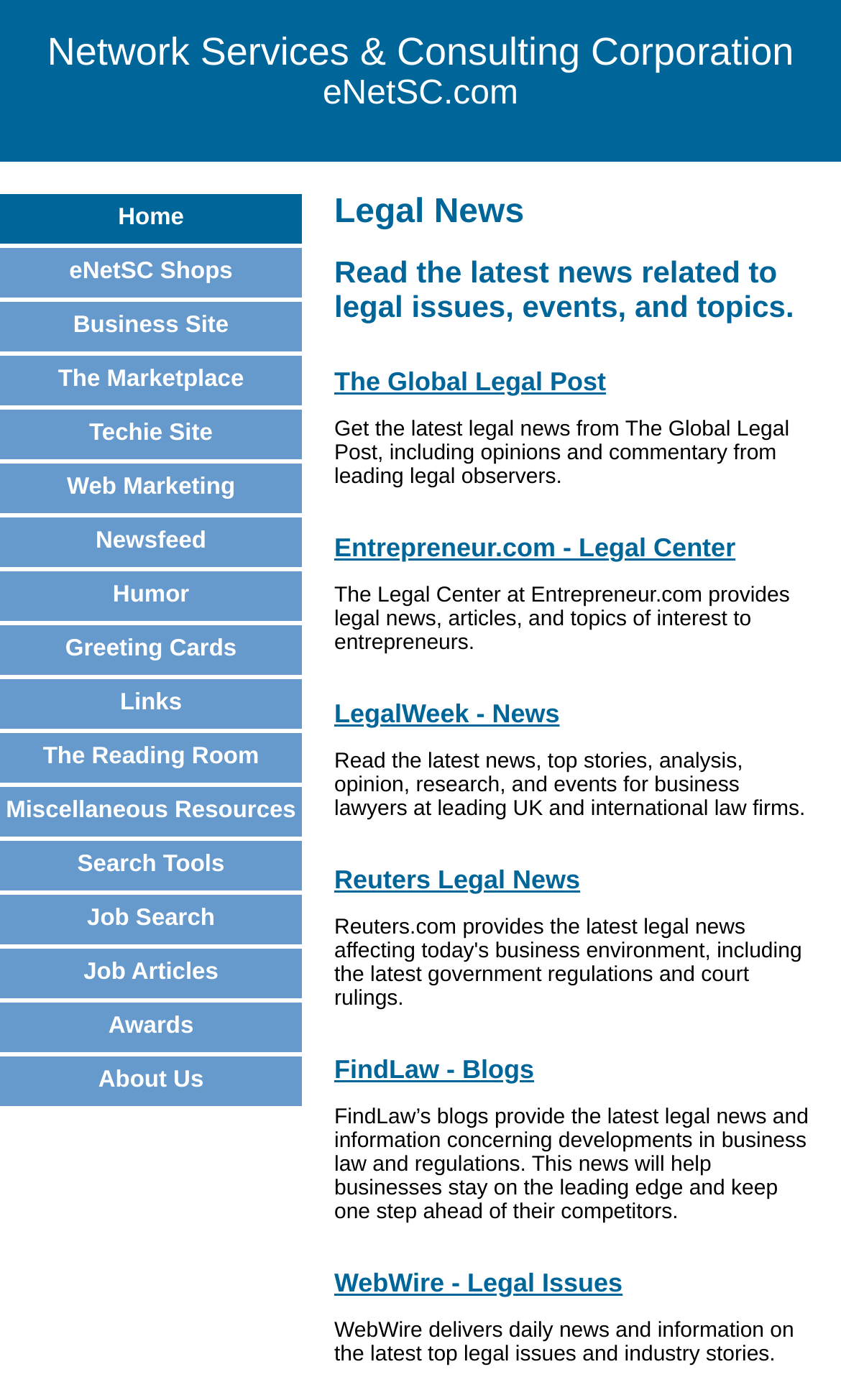Determine the bounding box coordinates for the region that must be clicked to execute the following instruction: "Go to Home".

[0.14, 0.146, 0.219, 0.165]